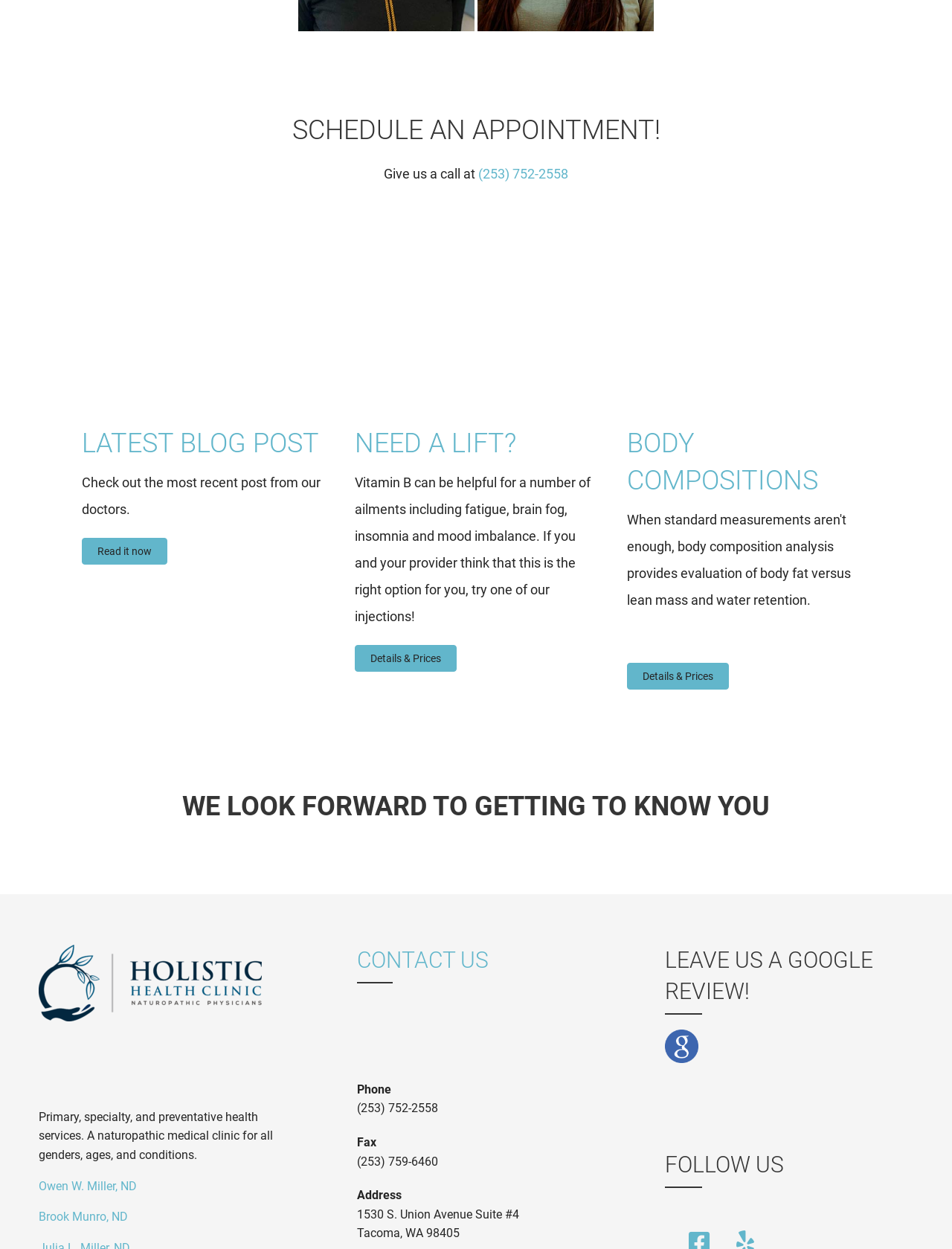Could you locate the bounding box coordinates for the section that should be clicked to accomplish this task: "Get details and prices for vitamin B injections".

[0.372, 0.516, 0.479, 0.538]